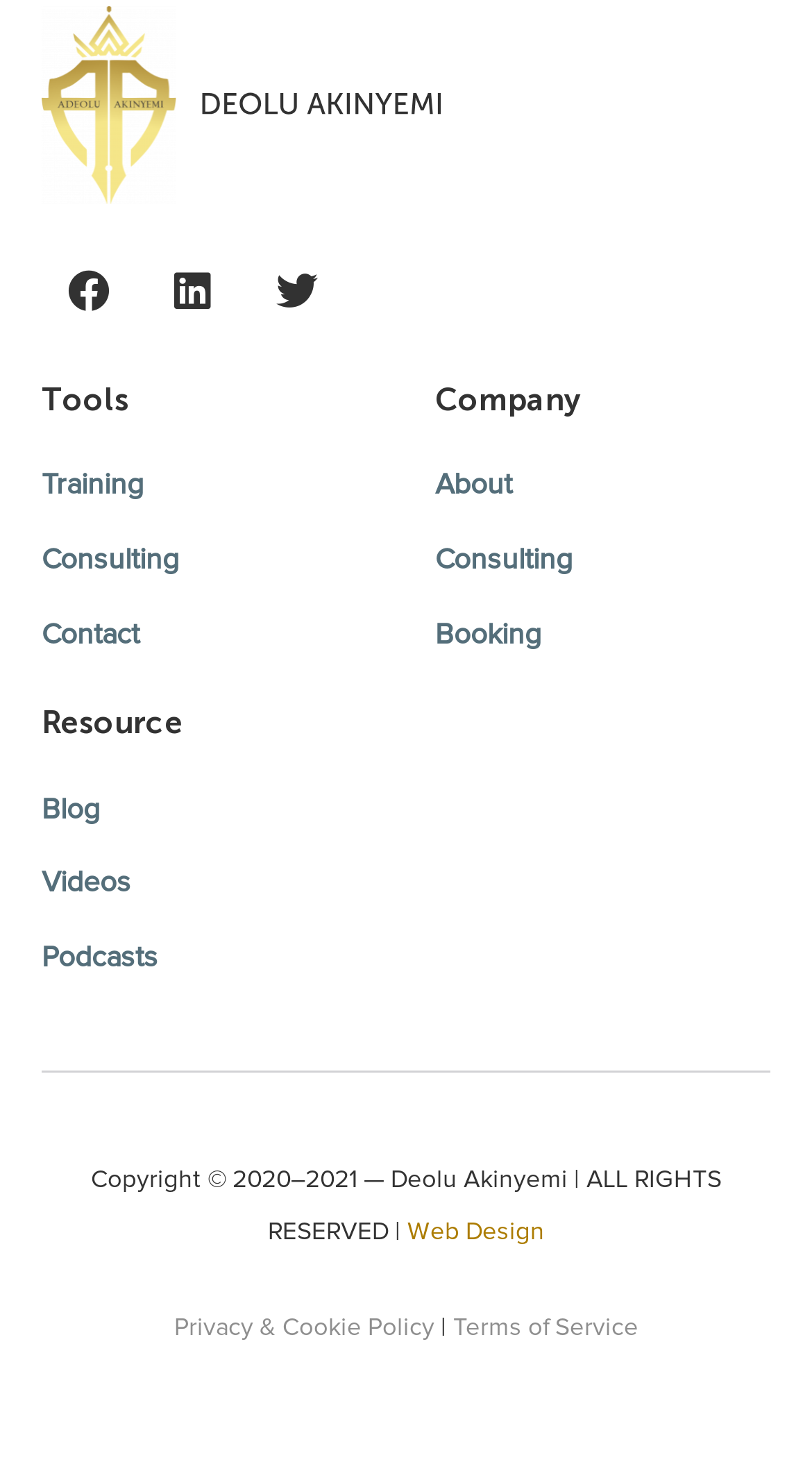Identify the coordinates of the bounding box for the element that must be clicked to accomplish the instruction: "Contact us".

[0.051, 0.417, 0.464, 0.454]